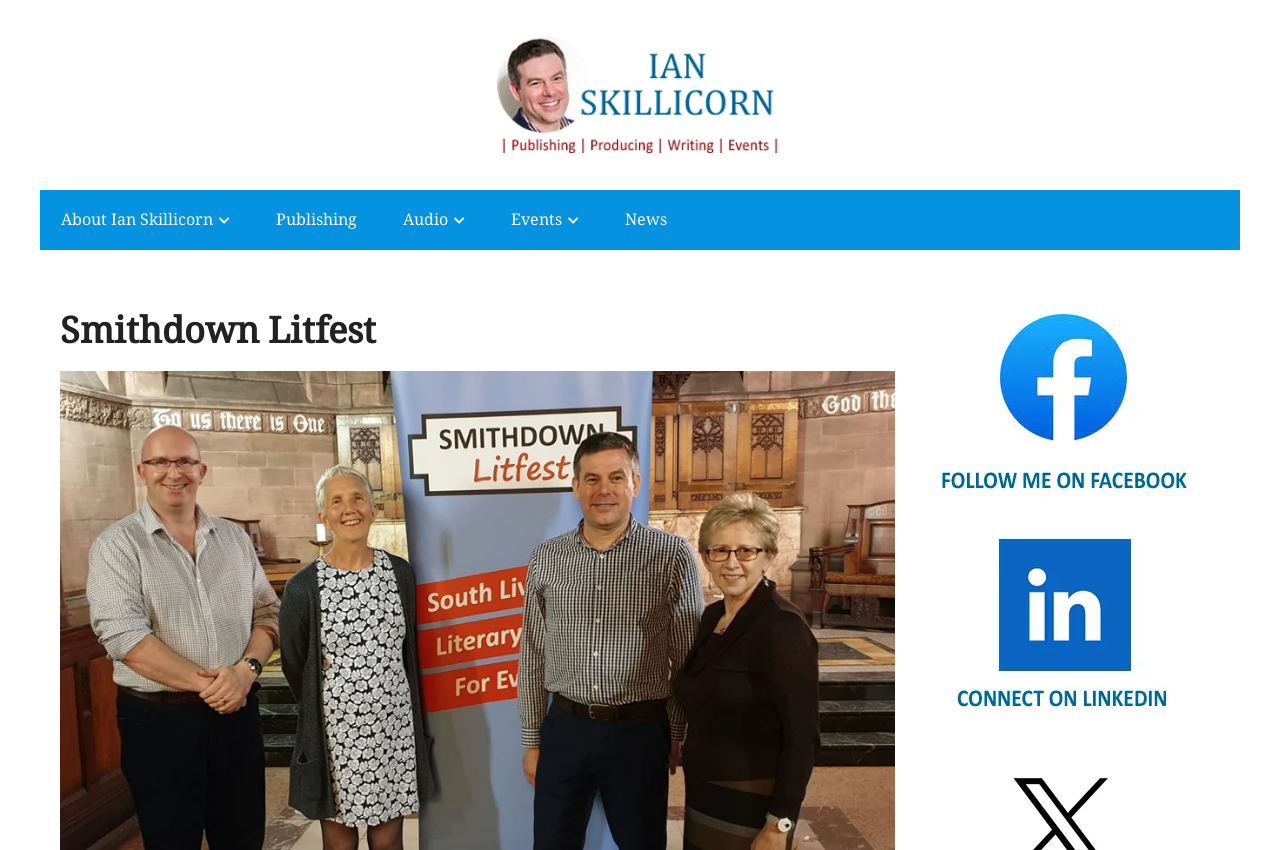What is the name of the section that comes after 'About Ian Skillicorn' in the top navigation bar?
Using the image, provide a concise answer in one word or a short phrase.

Publishing